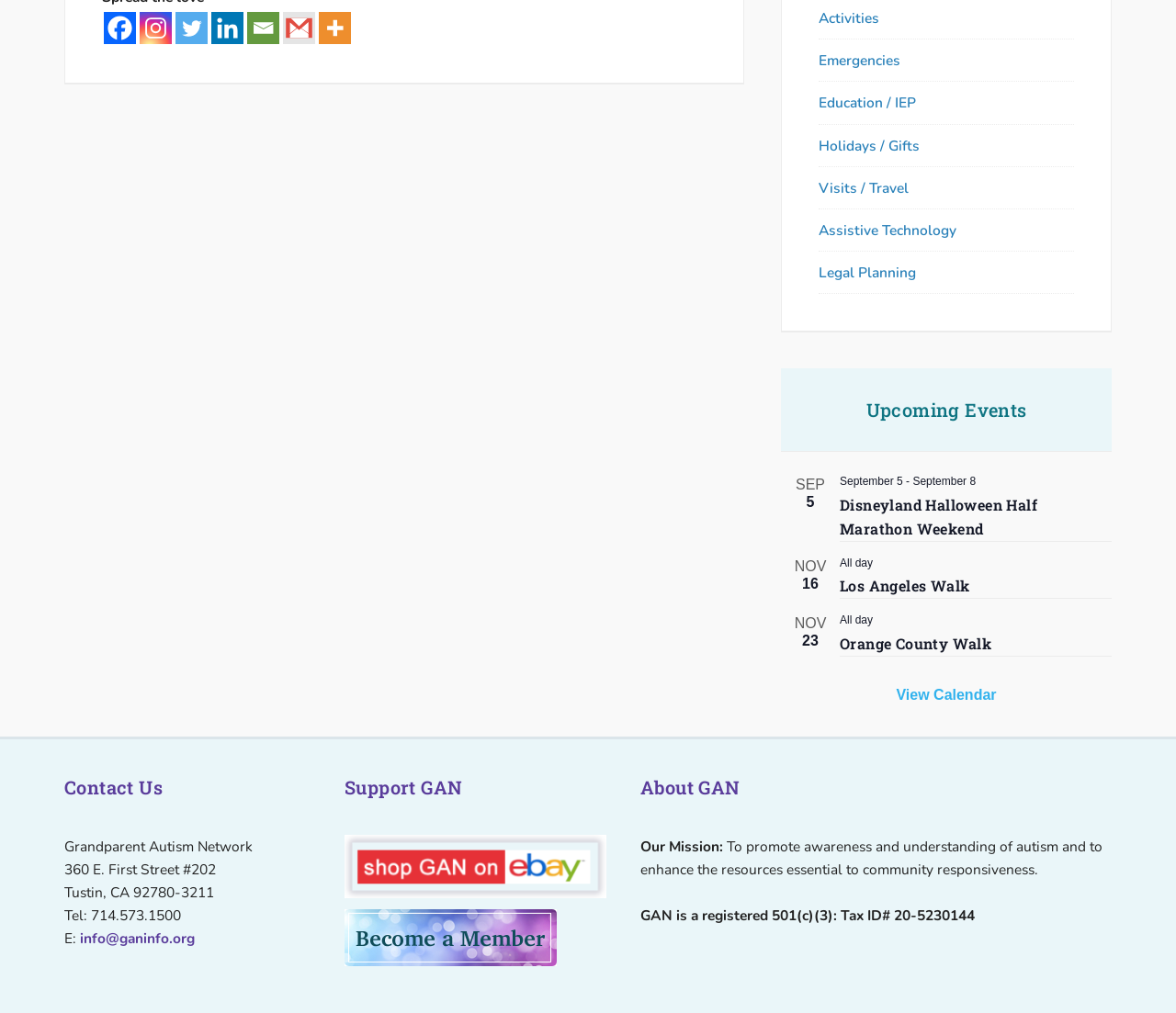Give the bounding box coordinates for the element described as: "Disneyland Halloween Half Marathon Weekend".

[0.714, 0.489, 0.882, 0.532]